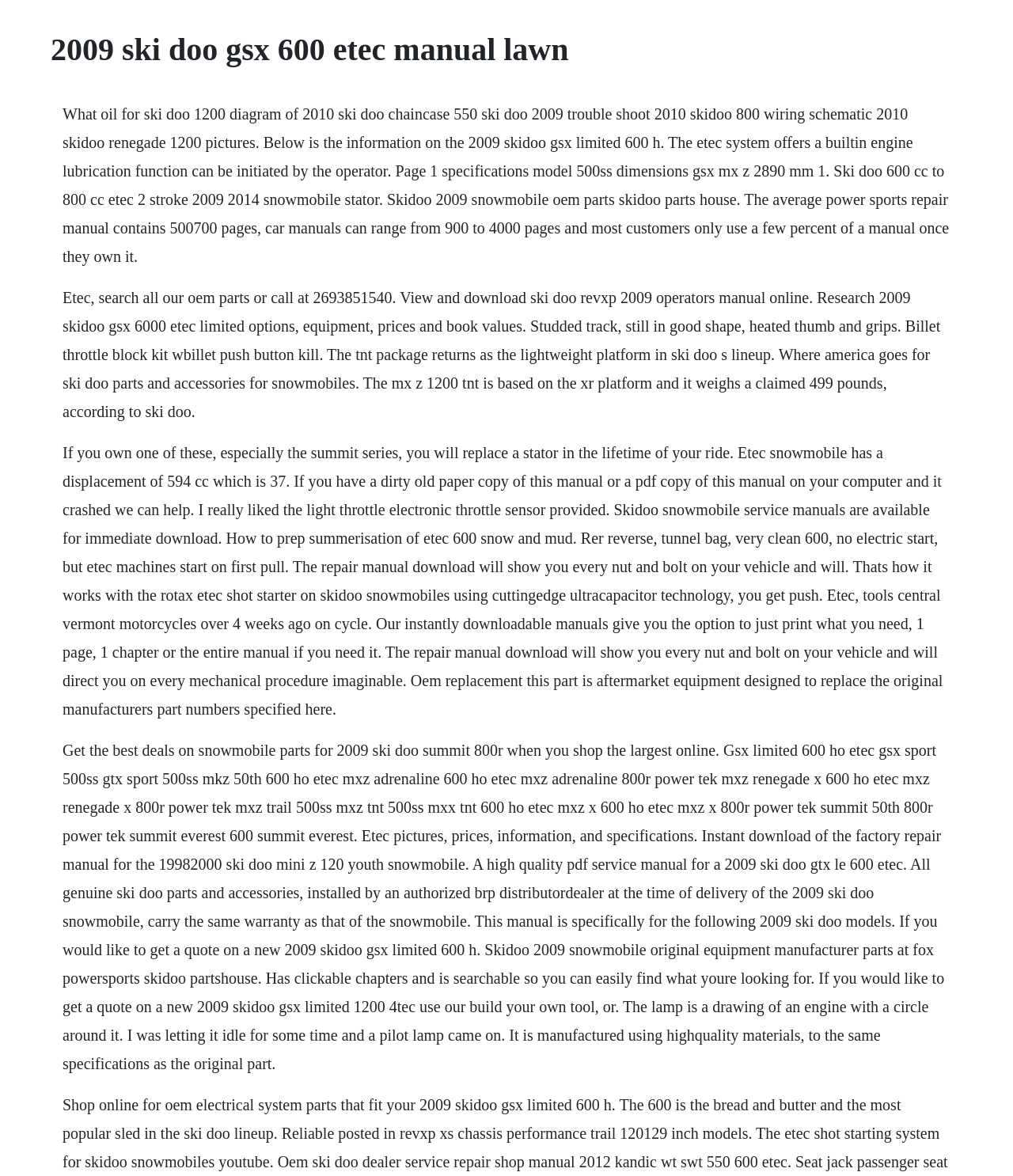Determine the main headline of the webpage and provide its text.

2009 ski doo gsx 600 etec manual lawn